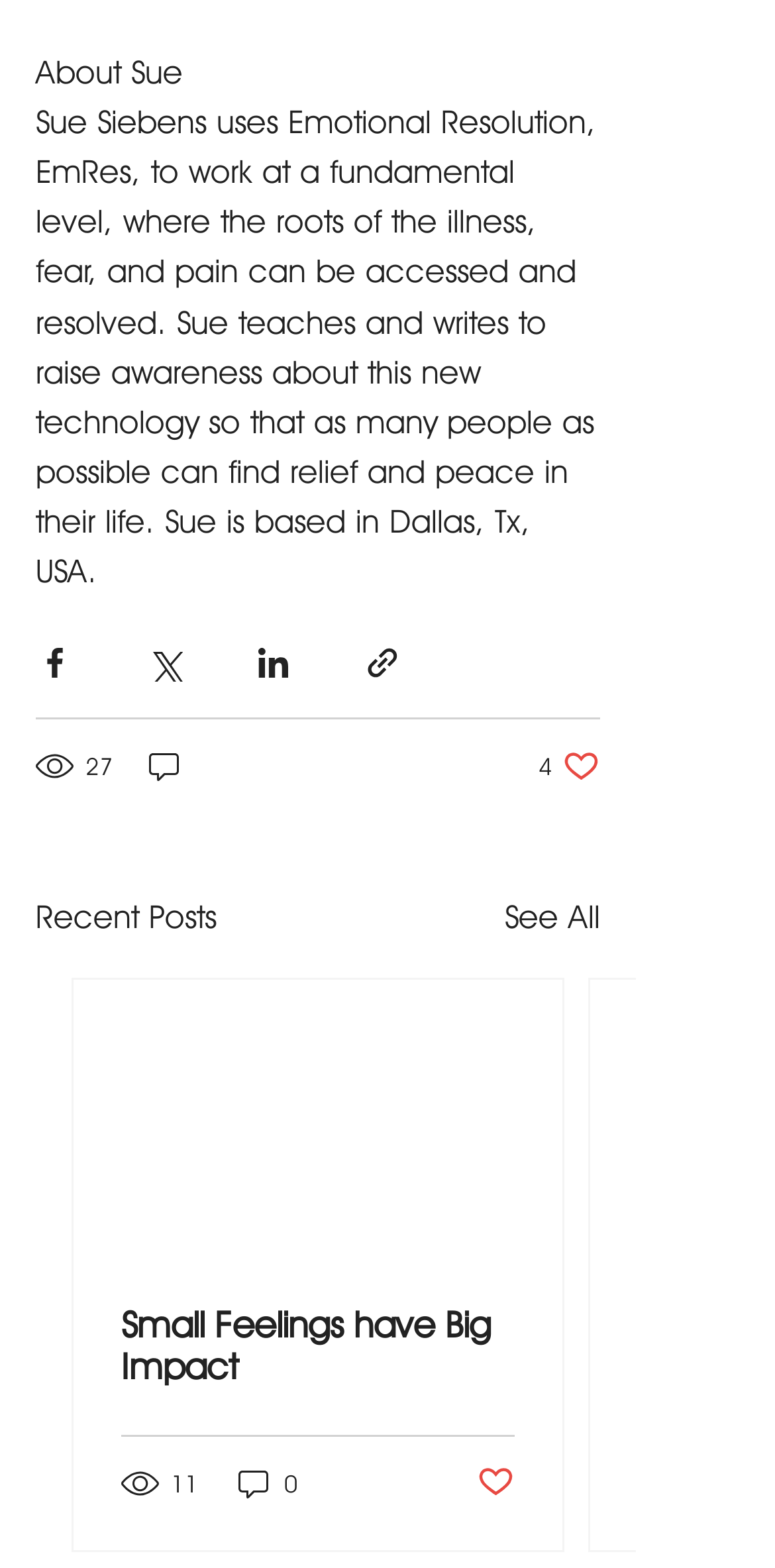Determine the bounding box coordinates for the area that needs to be clicked to fulfill this task: "See all posts". The coordinates must be given as four float numbers between 0 and 1, i.e., [left, top, right, bottom].

[0.651, 0.571, 0.774, 0.601]